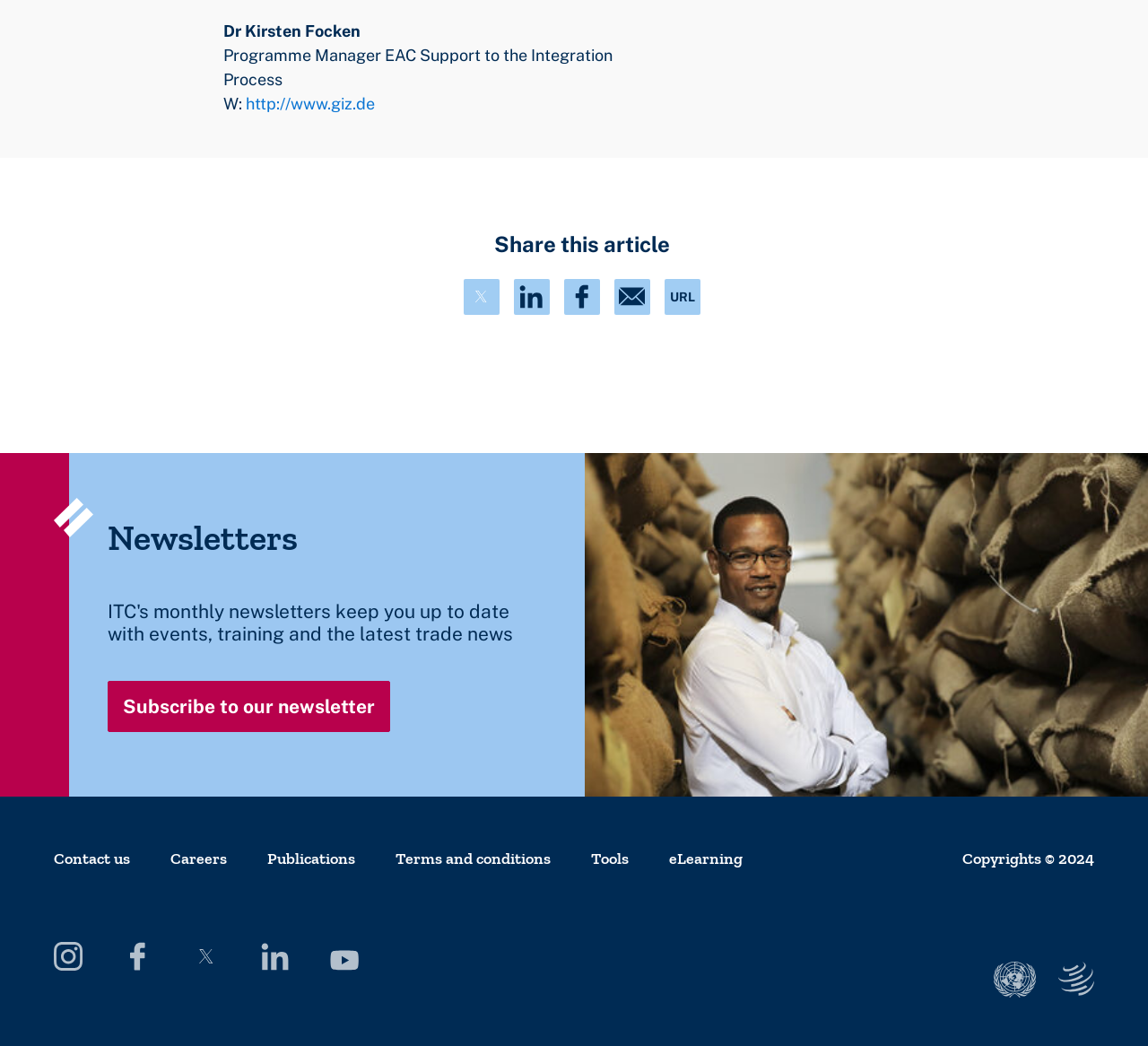Find the UI element described as: "Mail" and predict its bounding box coordinates. Ensure the coordinates are four float numbers between 0 and 1, [left, top, right, bottom].

[0.535, 0.266, 0.566, 0.301]